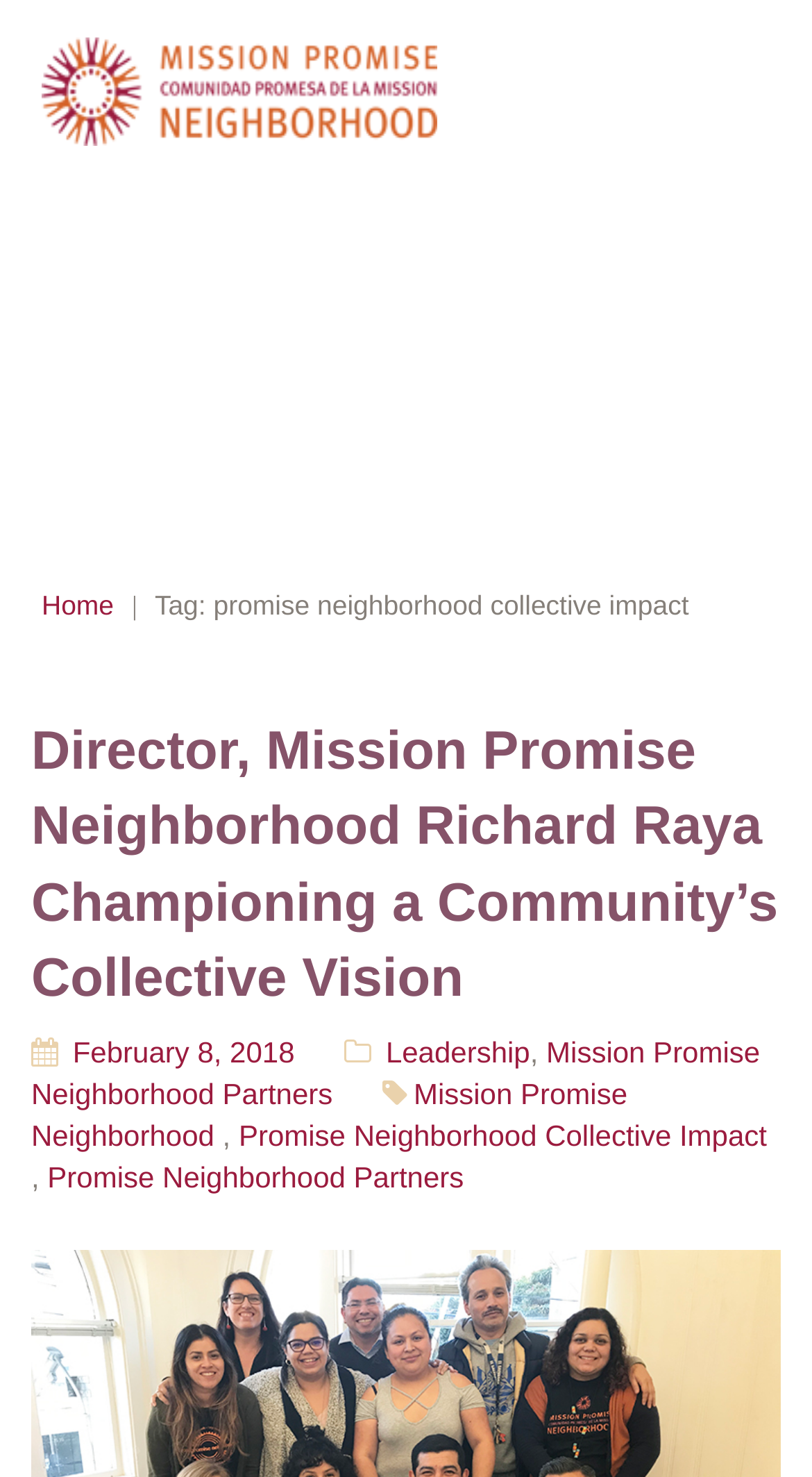Kindly determine the bounding box coordinates for the area that needs to be clicked to execute this instruction: "read article about Director Richard Raya".

[0.038, 0.486, 0.958, 0.683]